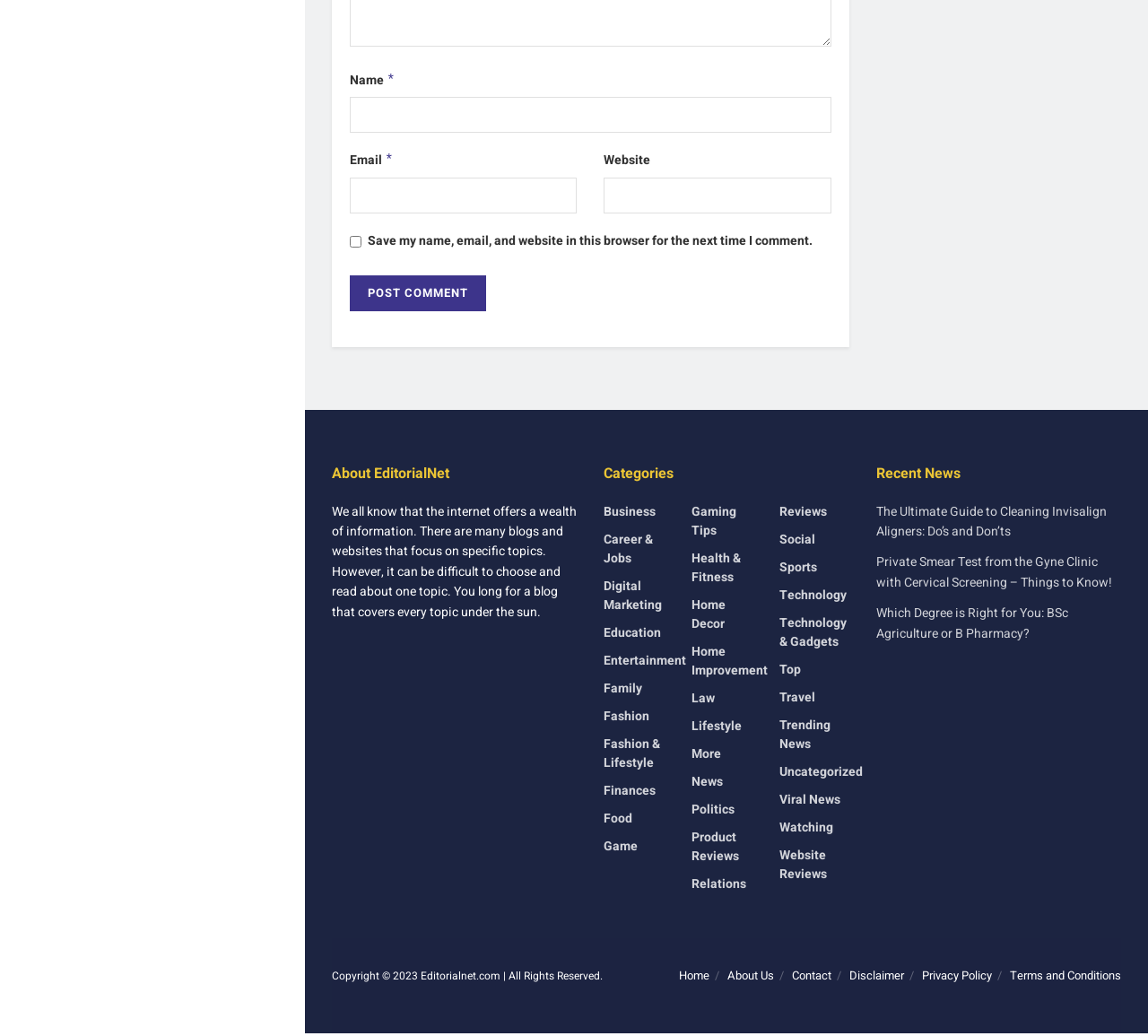Locate the bounding box coordinates of the clickable region necessary to complete the following instruction: "Enter your name". Provide the coordinates in the format of four float numbers between 0 and 1, i.e., [left, top, right, bottom].

[0.305, 0.094, 0.724, 0.129]